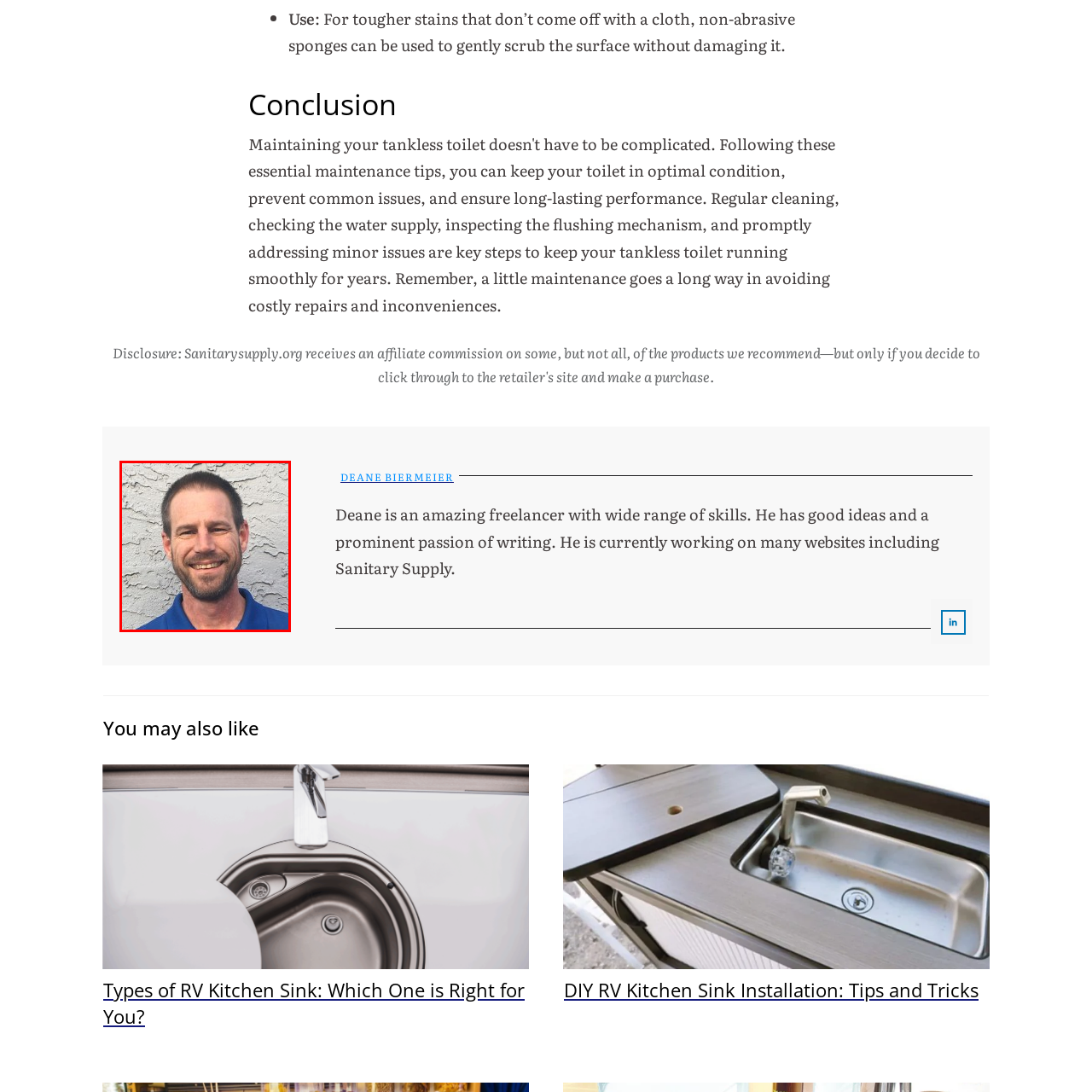Focus on the section within the red boundary and provide a detailed description.

The image features a smiling man with a friendly demeanor, set against a textured, light-colored wall. He has short, neatly groomed hair and sports a beard. Dressed in a blue polo shirt, he exudes a professional yet approachable vibe, suggesting a background in hands-on work or customer service. This individual is identified as Deane Biermeier, a seasoned contractor and freelance writer known for his expertise in reviews and his contributions to various websites, including topics related to sanitary supplies. His warm smile and relaxed posture reflect confidence and a welcoming attitude, making him relatable to an audience seeking advice or insights into his areas of expertise.